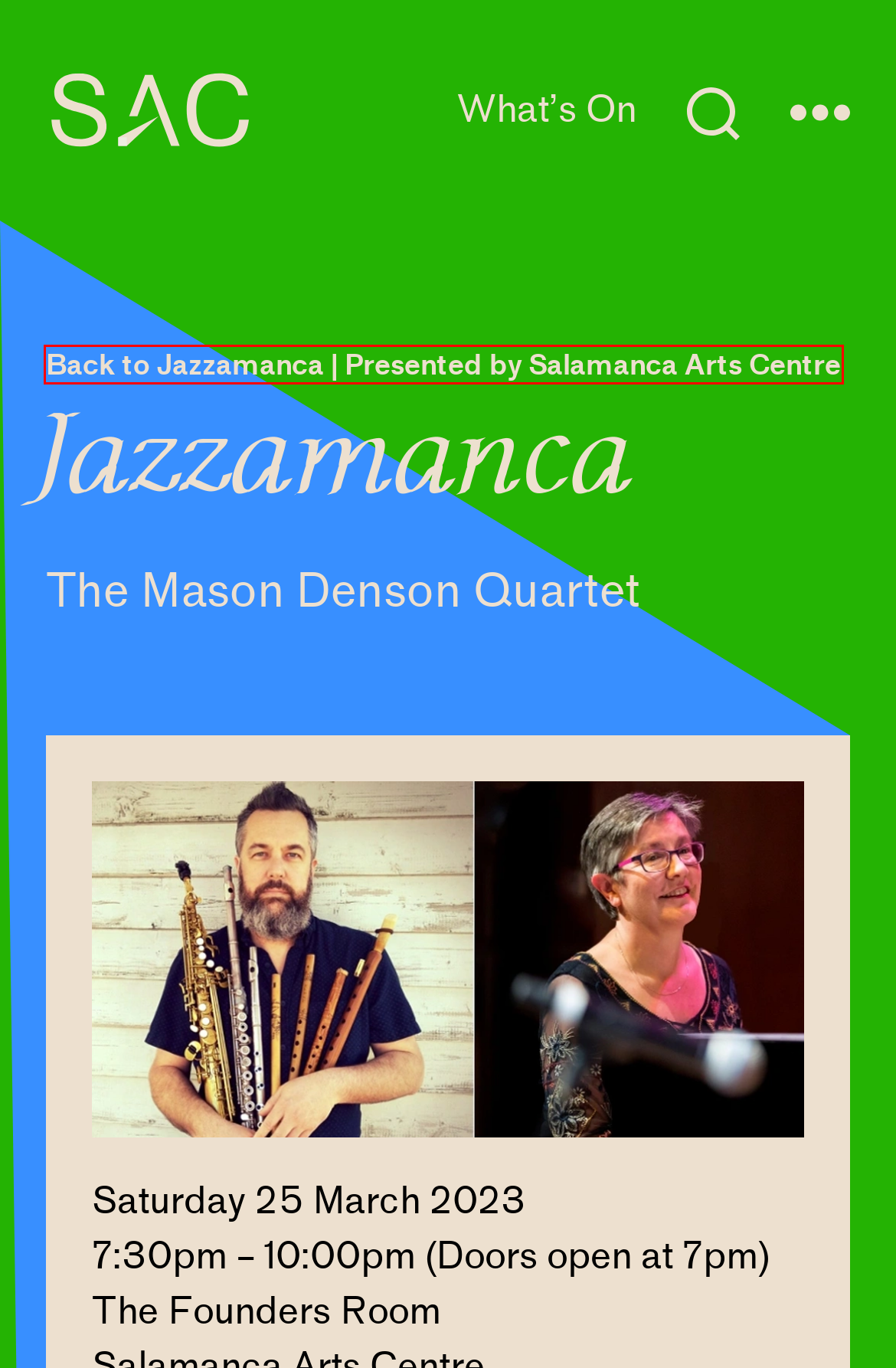Consider the screenshot of a webpage with a red bounding box around an element. Select the webpage description that best corresponds to the new page after clicking the element inside the red bounding box. Here are the candidates:
A. What's On - Salamanca Arts Centre
B. About - Salamanca Arts Centre
C. Newsletter Sign Up - Salamanca Arts Centre
D. Salamanca Jazz | Latin Sextet - Salamanca Arts Centre
E. The Mason-Denson Quartet-live at the Founders Room | Humanitix
F. Visit - Salamanca Arts Centre
G. Jazzamanca | Presented by Salamanca Arts Centre - Salamanca Arts Centre
H. Salamanca Jazz | Charlie McCarthy Trio - Salamanca Arts Centre

G